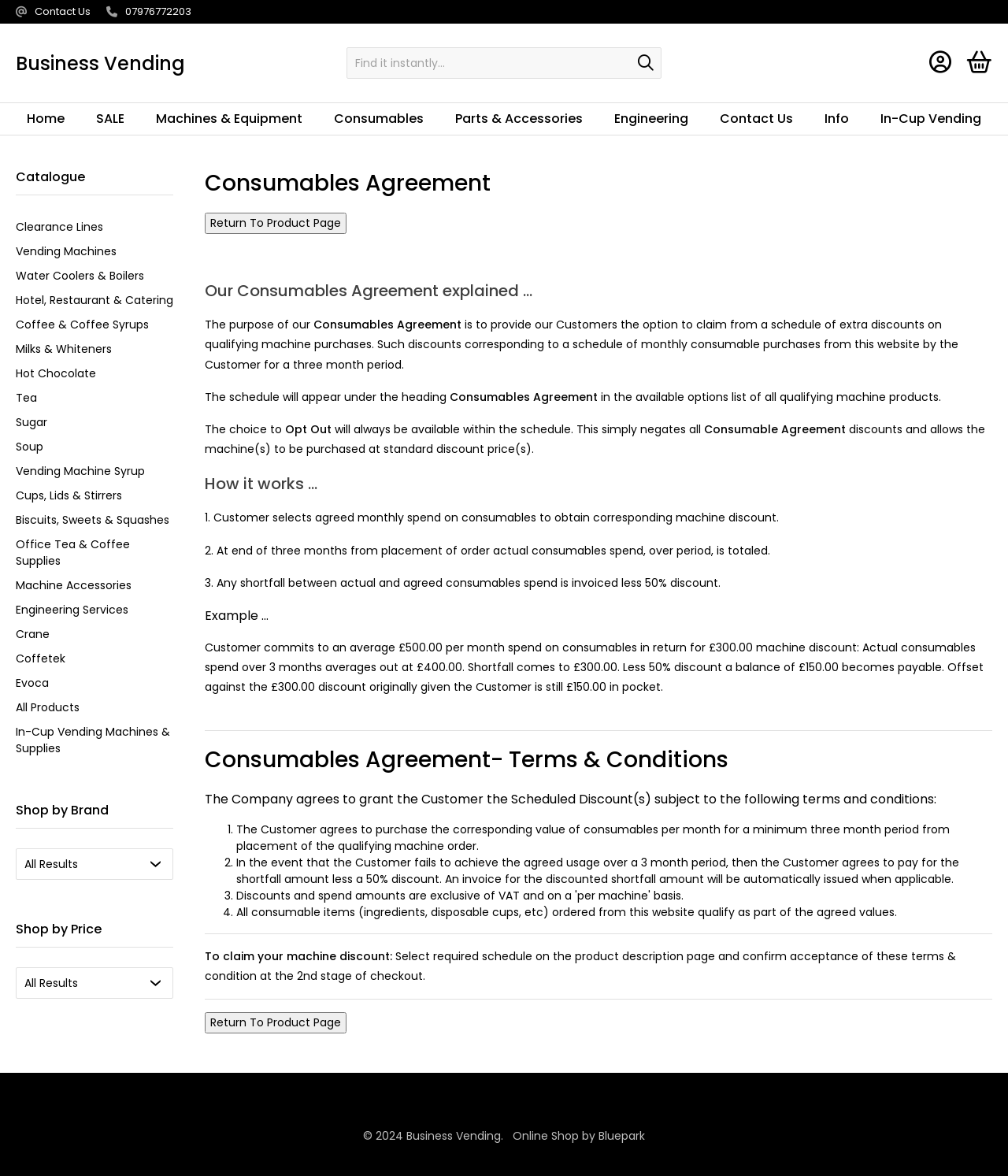What is the discount on the shortfall amount?
Using the visual information, respond with a single word or phrase.

50% discount